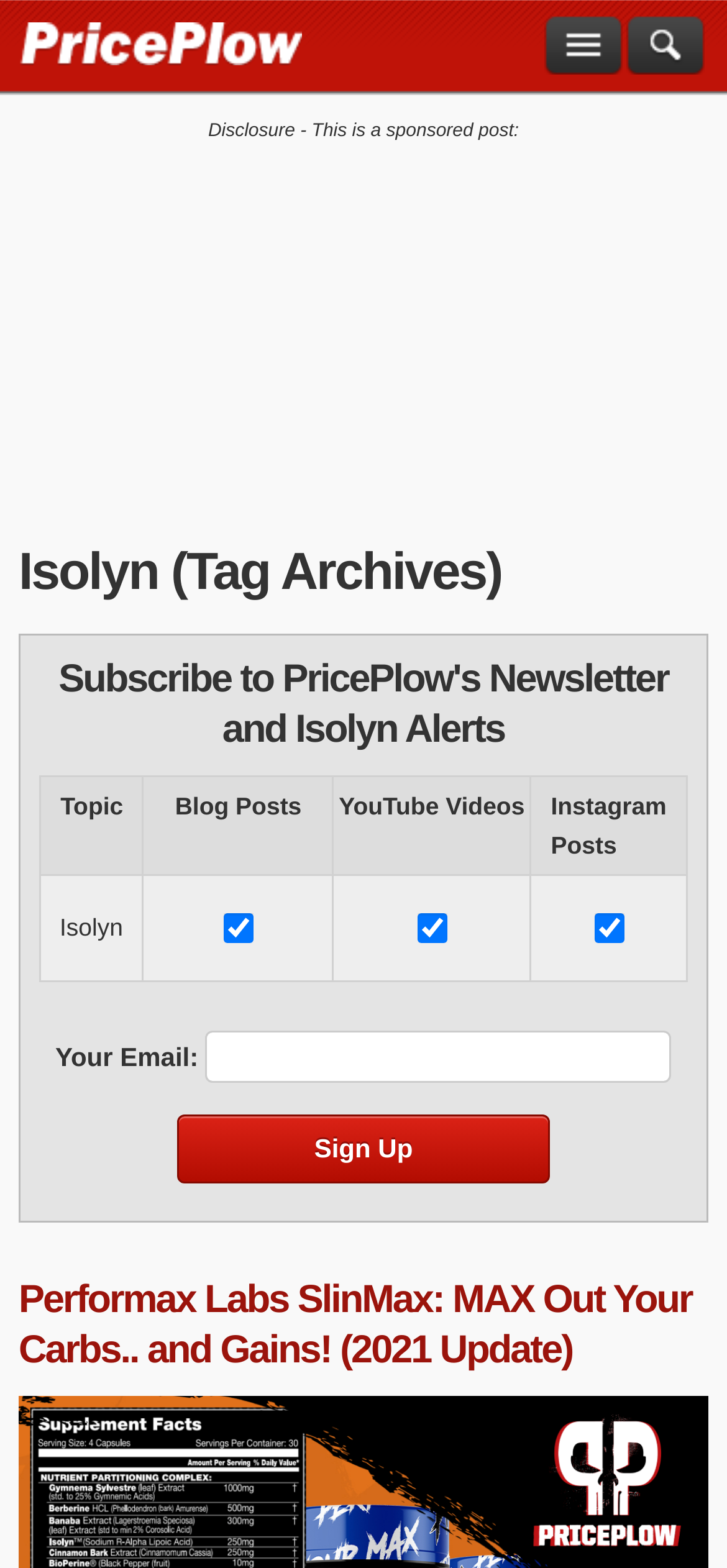Given the element description "parent_node: Your Email: name="email"" in the screenshot, predict the bounding box coordinates of that UI element.

[0.283, 0.657, 0.924, 0.691]